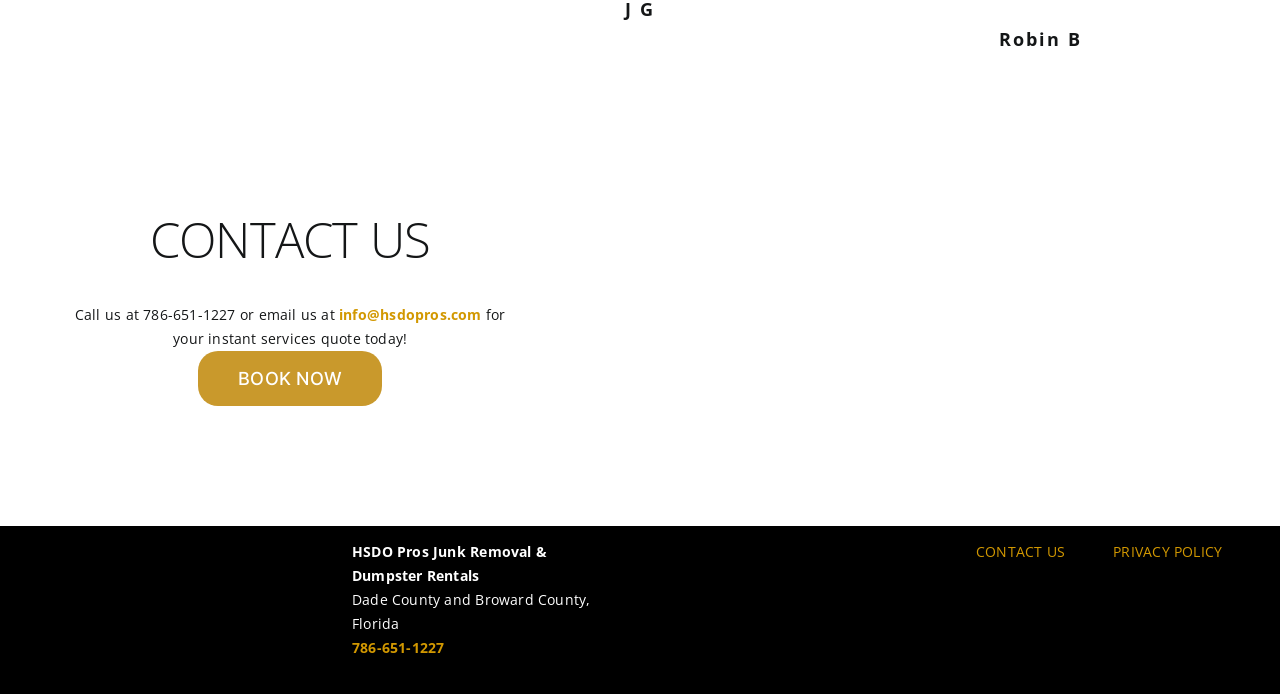Using the element description: "786-651-1227", determine the bounding box coordinates for the specified UI element. The coordinates should be four float numbers between 0 and 1, [left, top, right, bottom].

[0.275, 0.919, 0.347, 0.946]